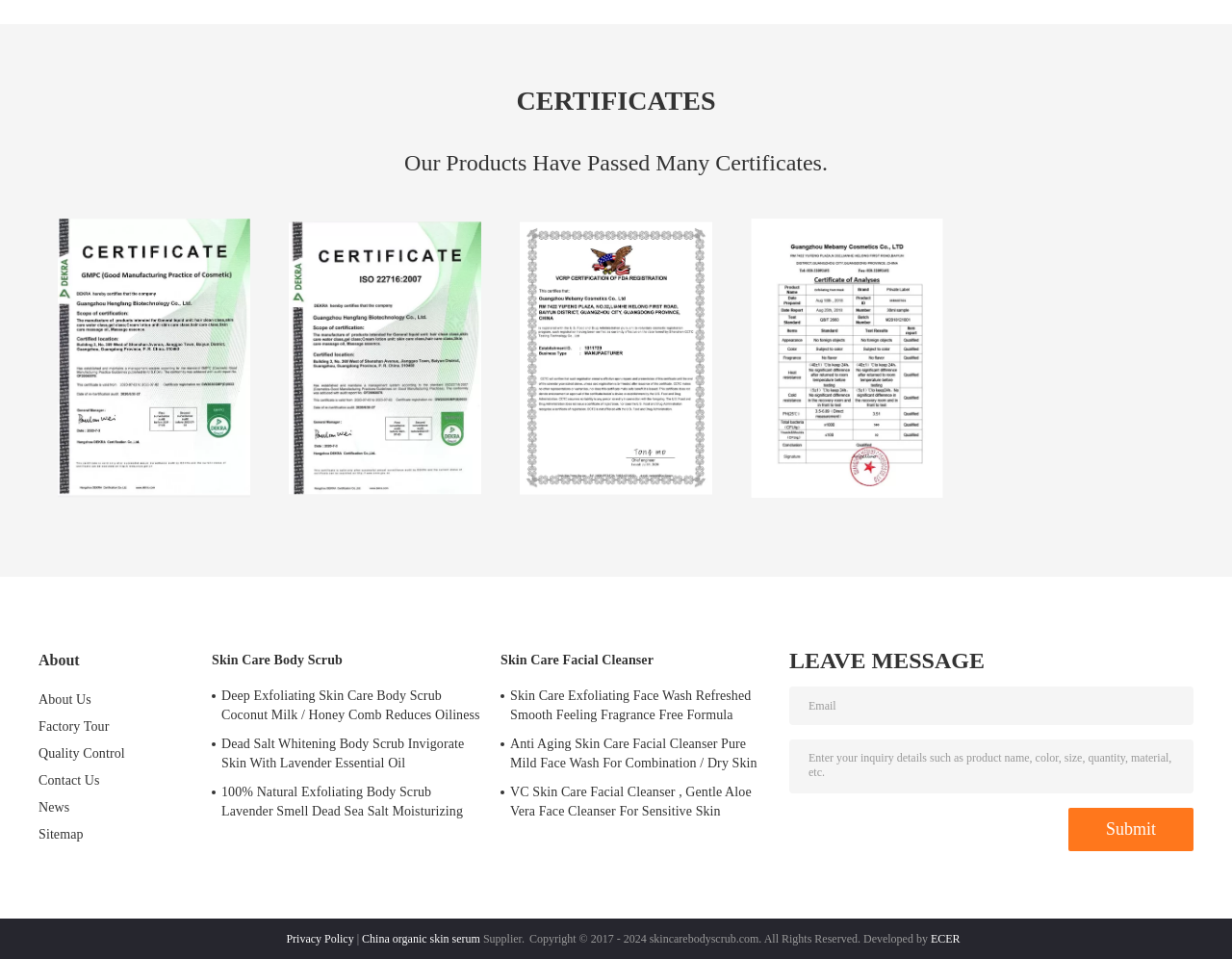Highlight the bounding box coordinates of the element that should be clicked to carry out the following instruction: "Check the 'Privacy Policy'". The coordinates must be given as four float numbers ranging from 0 to 1, i.e., [left, top, right, bottom].

[0.232, 0.972, 0.287, 0.986]